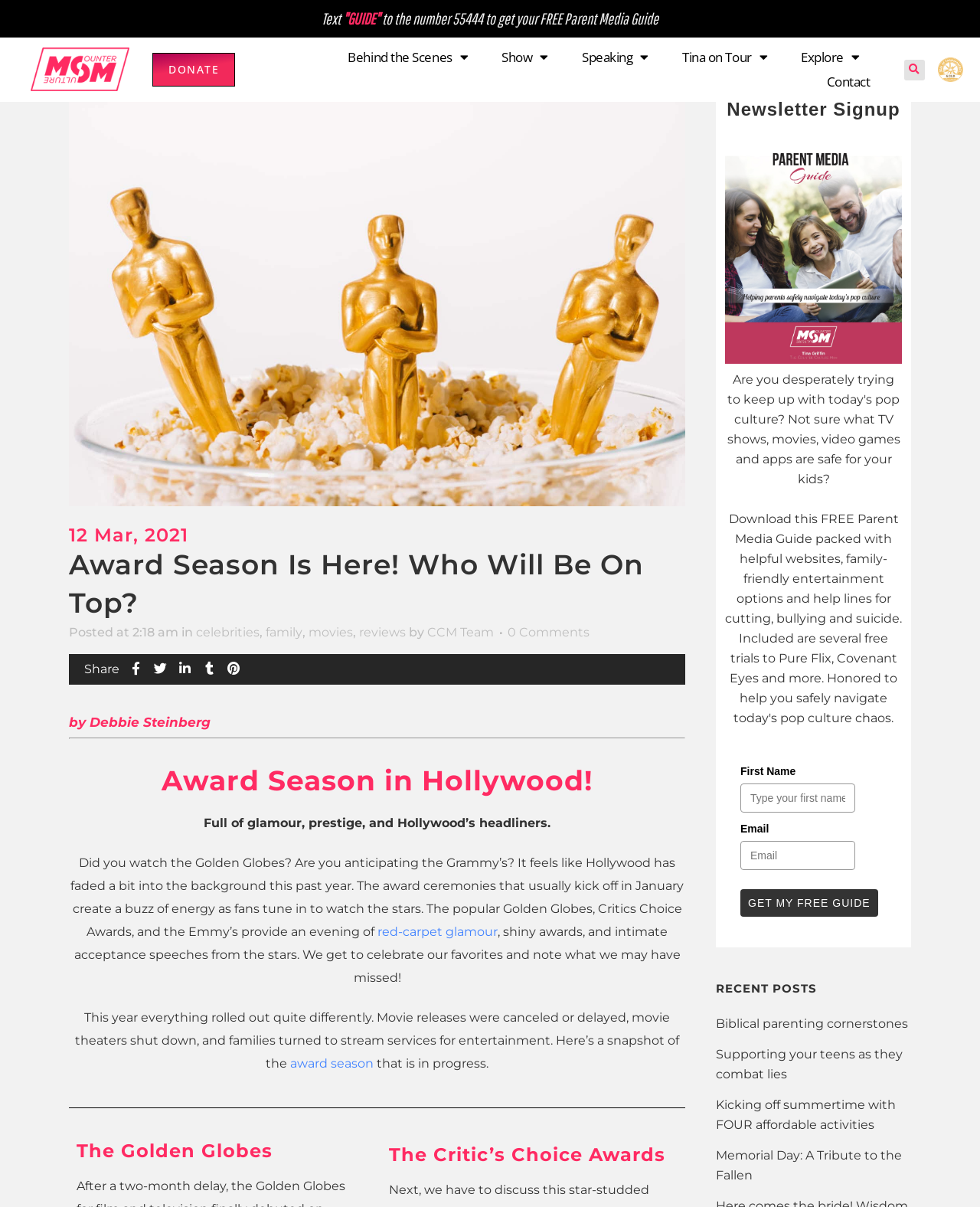Determine the bounding box coordinates of the clickable element necessary to fulfill the instruction: "Search for keywords". Provide the coordinates as four float numbers within the 0 to 1 range, i.e., [left, top, right, bottom].

None